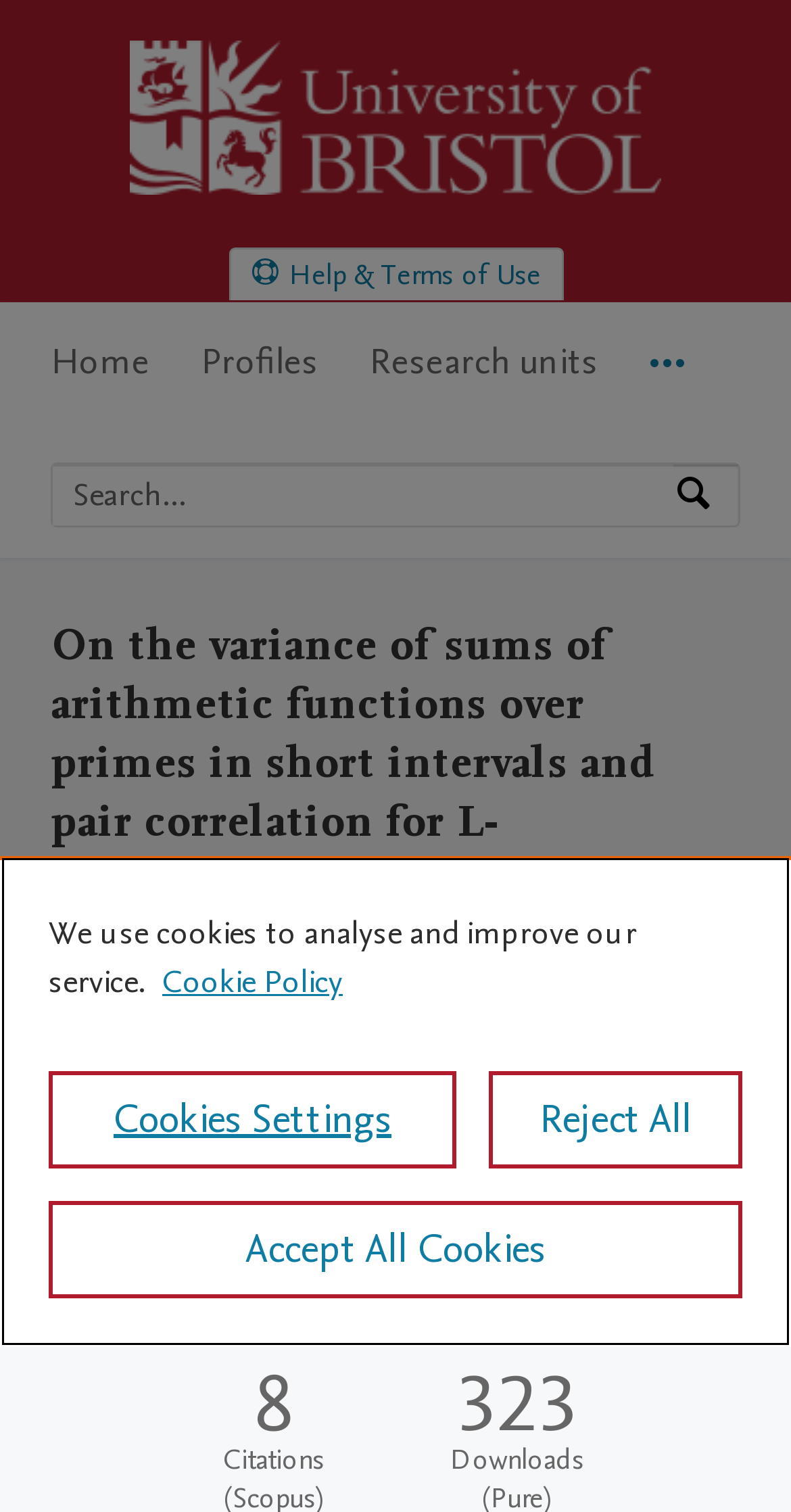Please provide a comprehensive response to the question based on the details in the image: What is the name of the university?

I found the answer by looking at the top-left corner of the webpage, where the university logo and name are displayed.